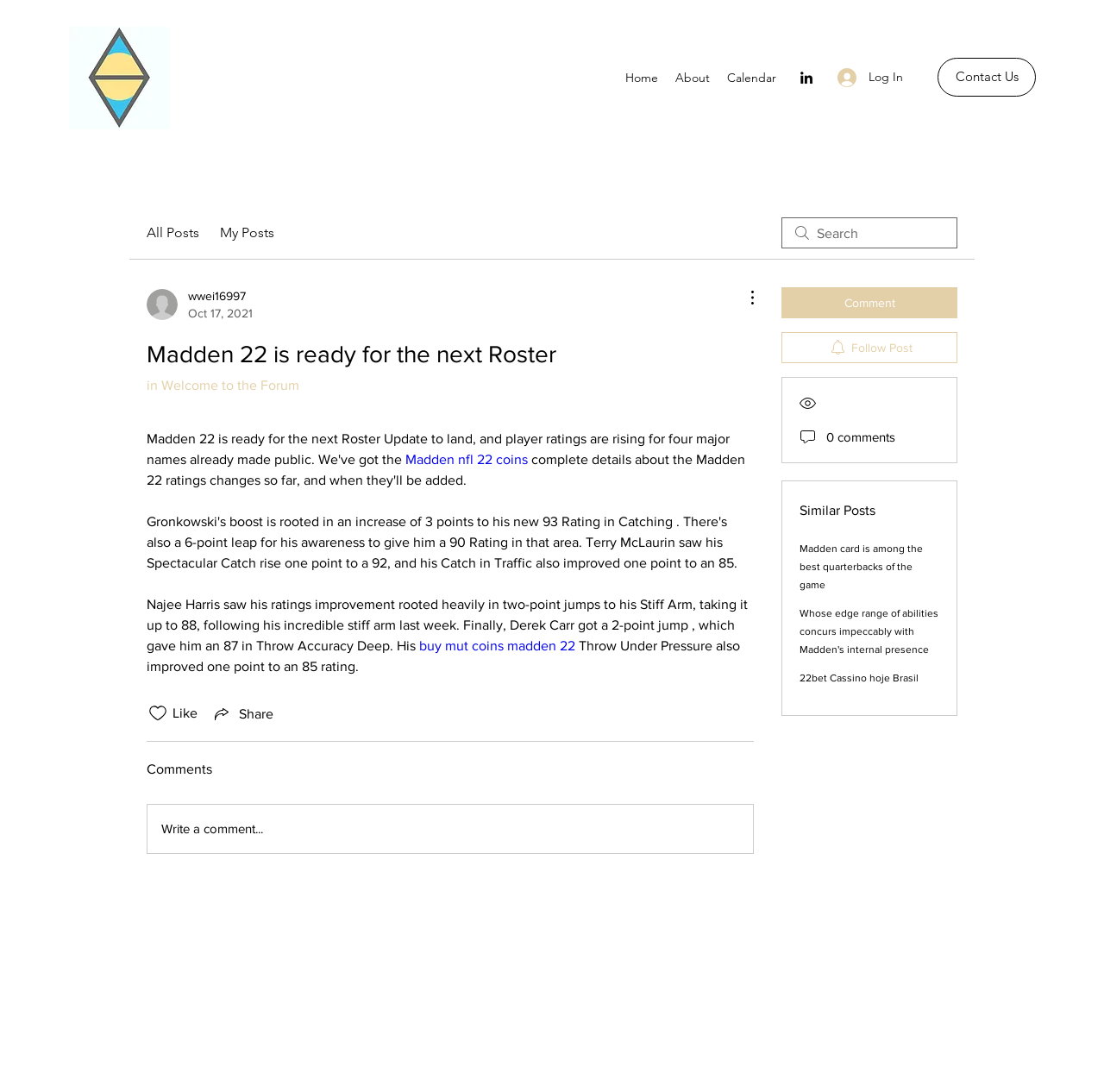Determine the bounding box coordinates for the HTML element described here: "wwei16997Oct 17, 2021".

[0.133, 0.263, 0.229, 0.295]